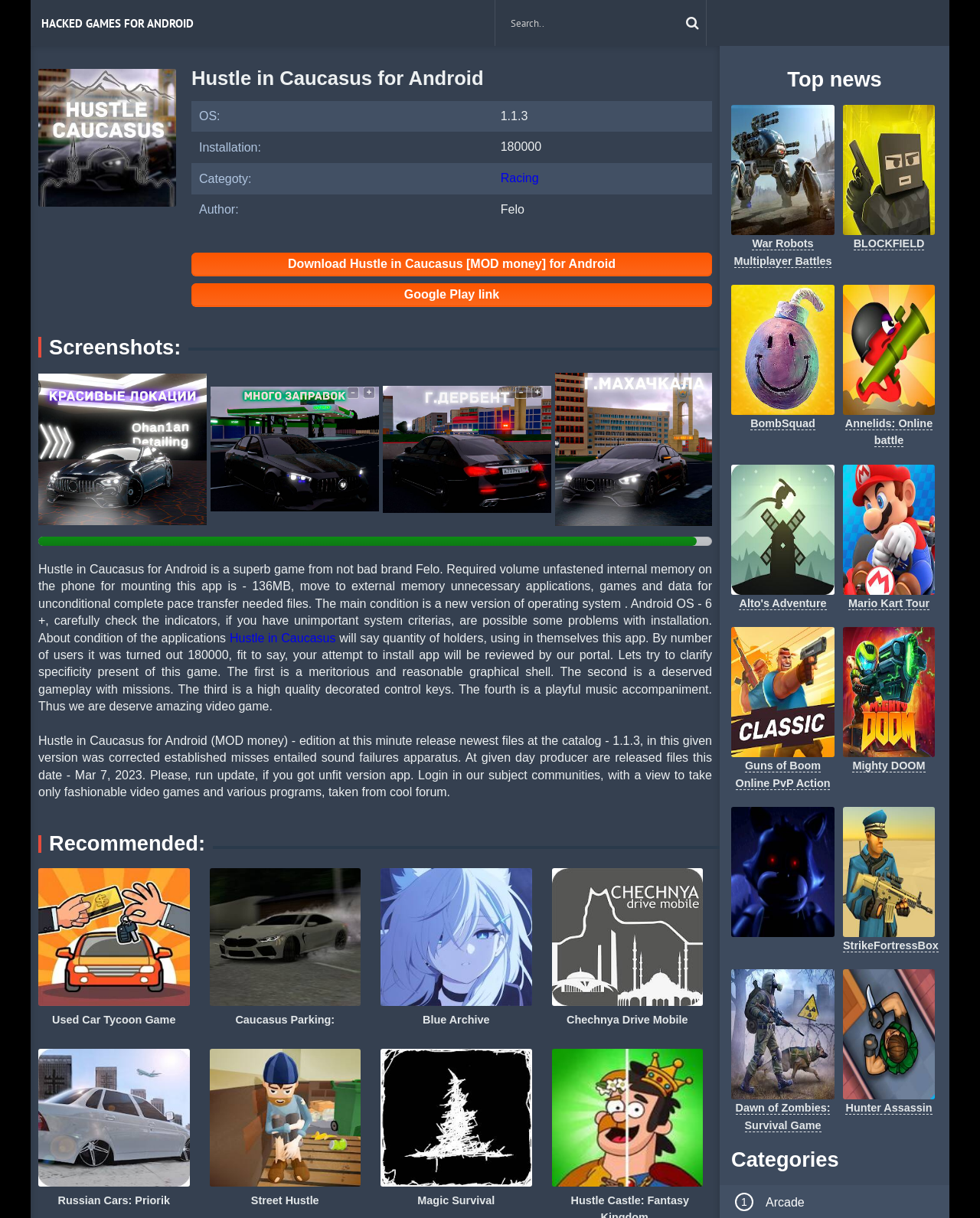Locate the bounding box for the described UI element: "Financial Assistance". Ensure the coordinates are four float numbers between 0 and 1, formatted as [left, top, right, bottom].

None